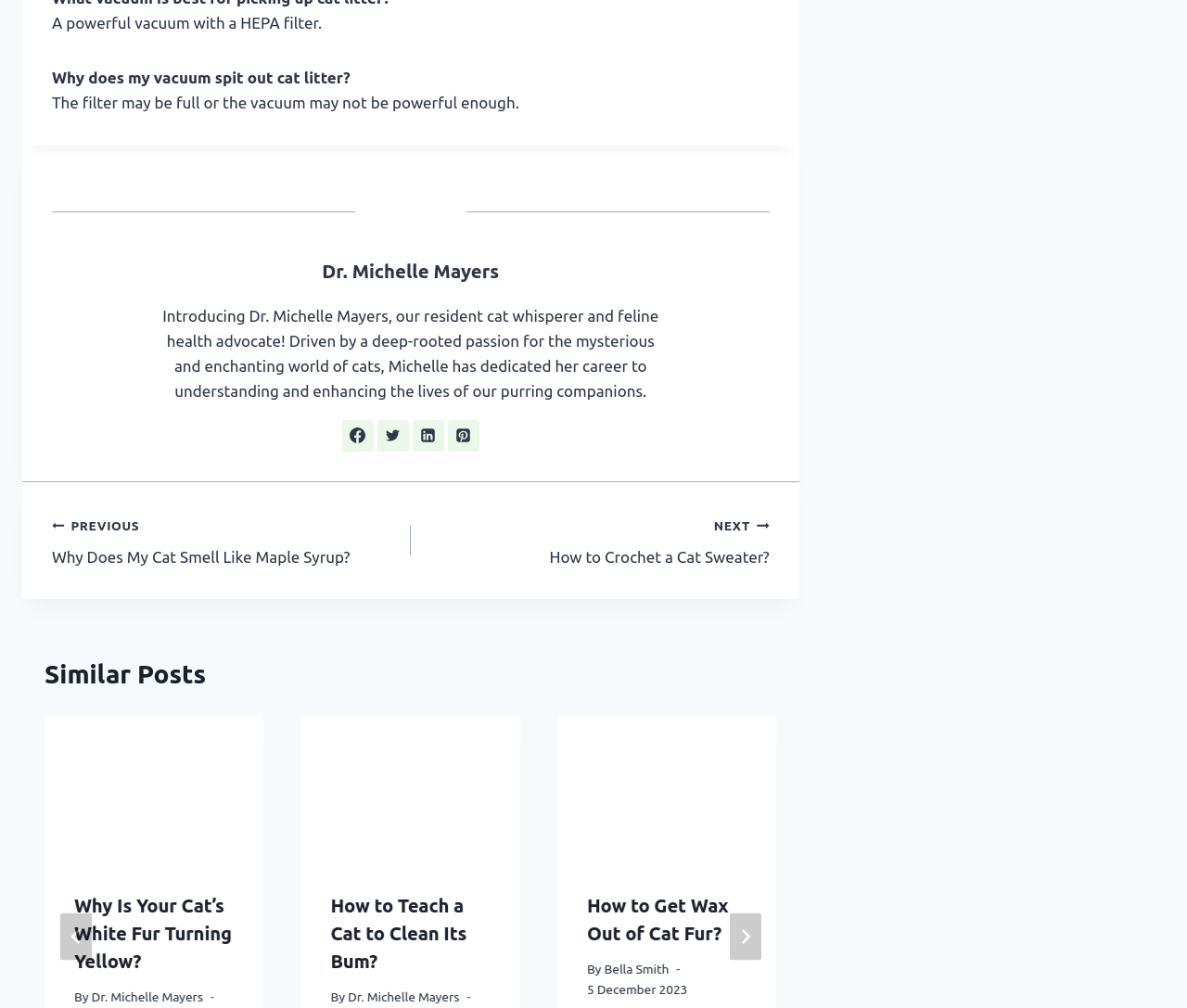Respond to the question below with a single word or phrase:
How many similar posts are there?

3